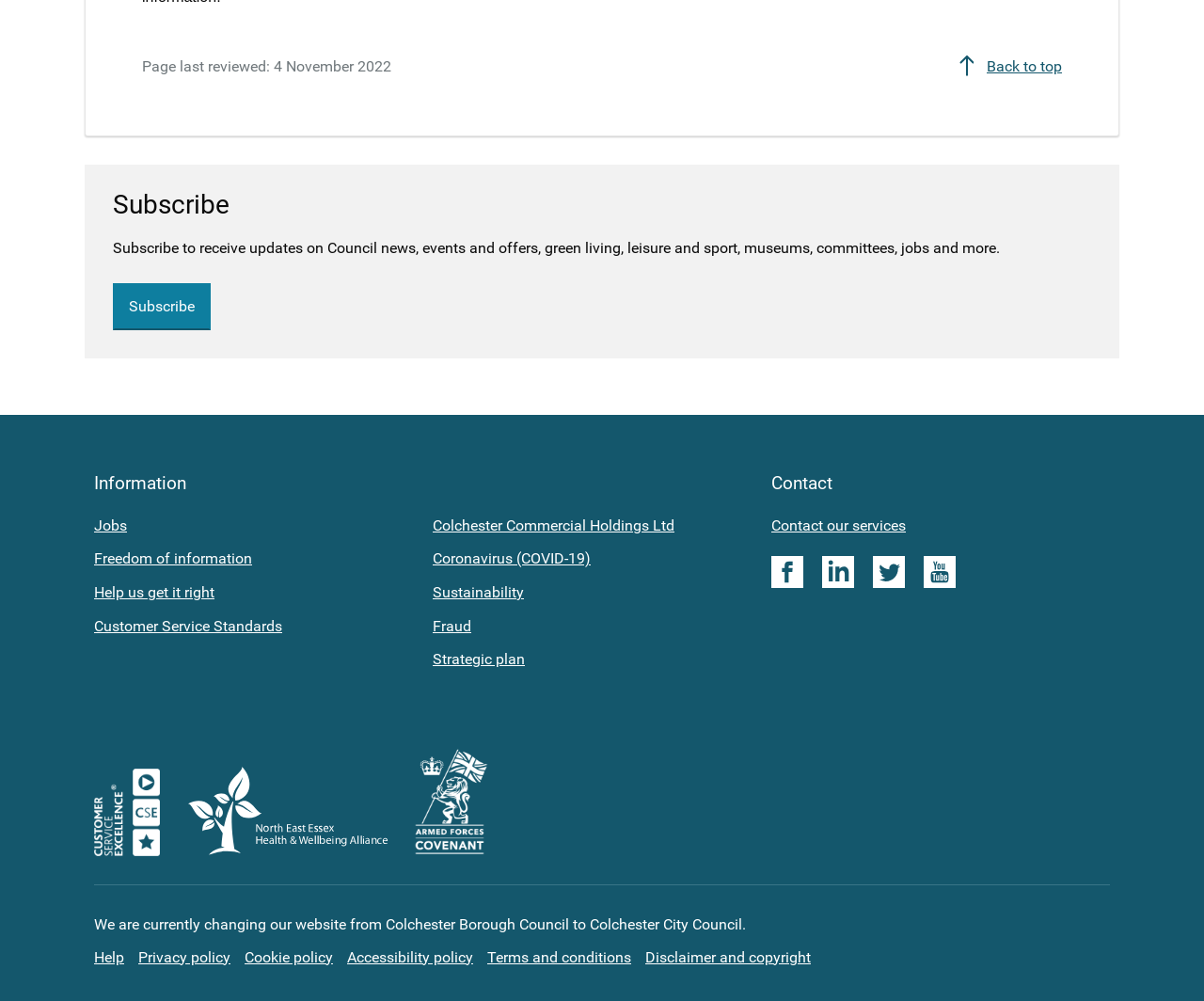Using the format (top-left x, top-left y, bottom-right x, bottom-right y), provide the bounding box coordinates for the described UI element. All values should be floating point numbers between 0 and 1: Help us get it right

[0.078, 0.583, 0.178, 0.601]